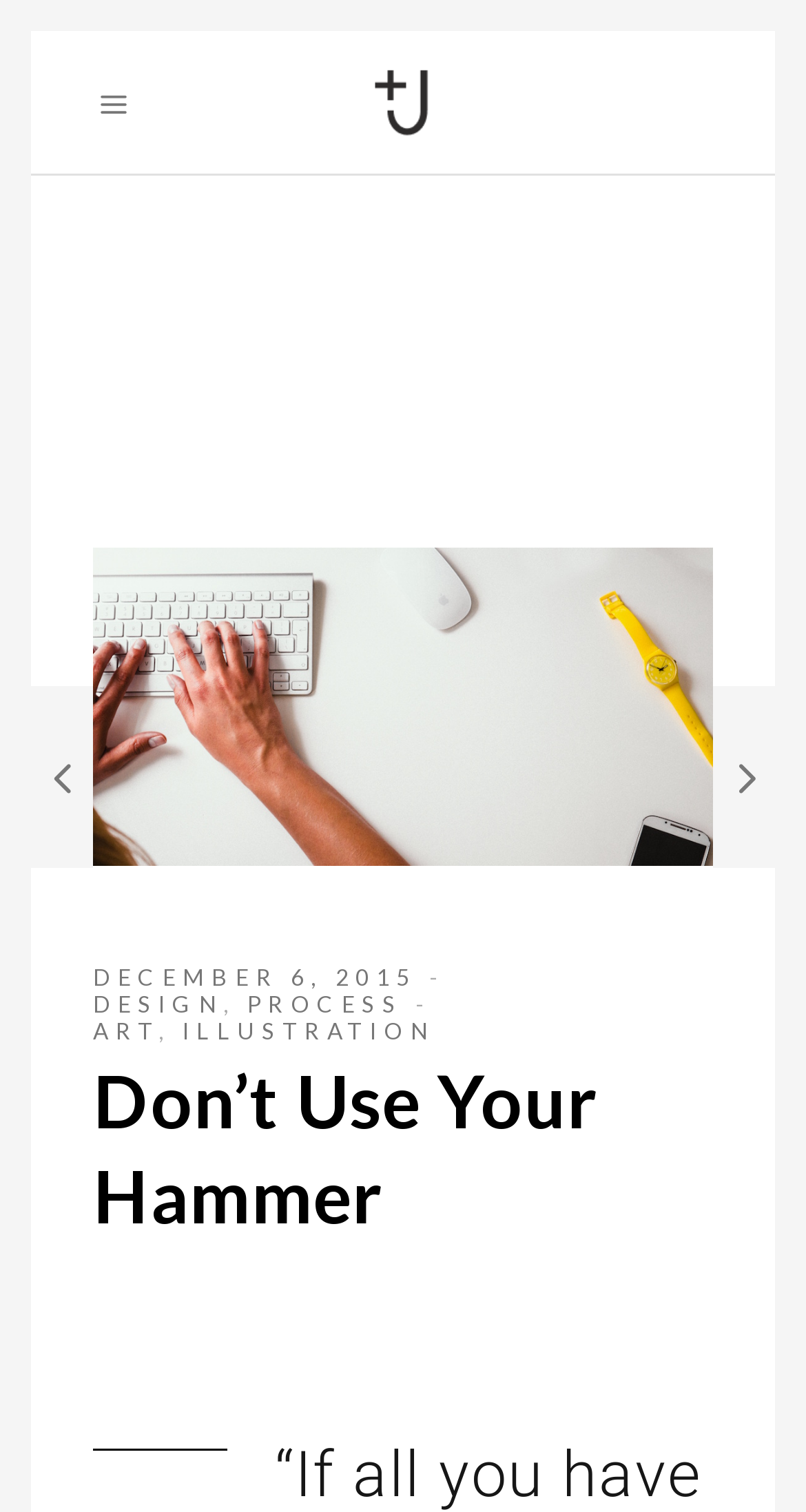Please provide the bounding box coordinates in the format (top-left x, top-left y, bottom-right x, bottom-right y). Remember, all values are floating point numbers between 0 and 1. What is the bounding box coordinate of the region described as: December 6, 2015

[0.115, 0.637, 0.517, 0.655]